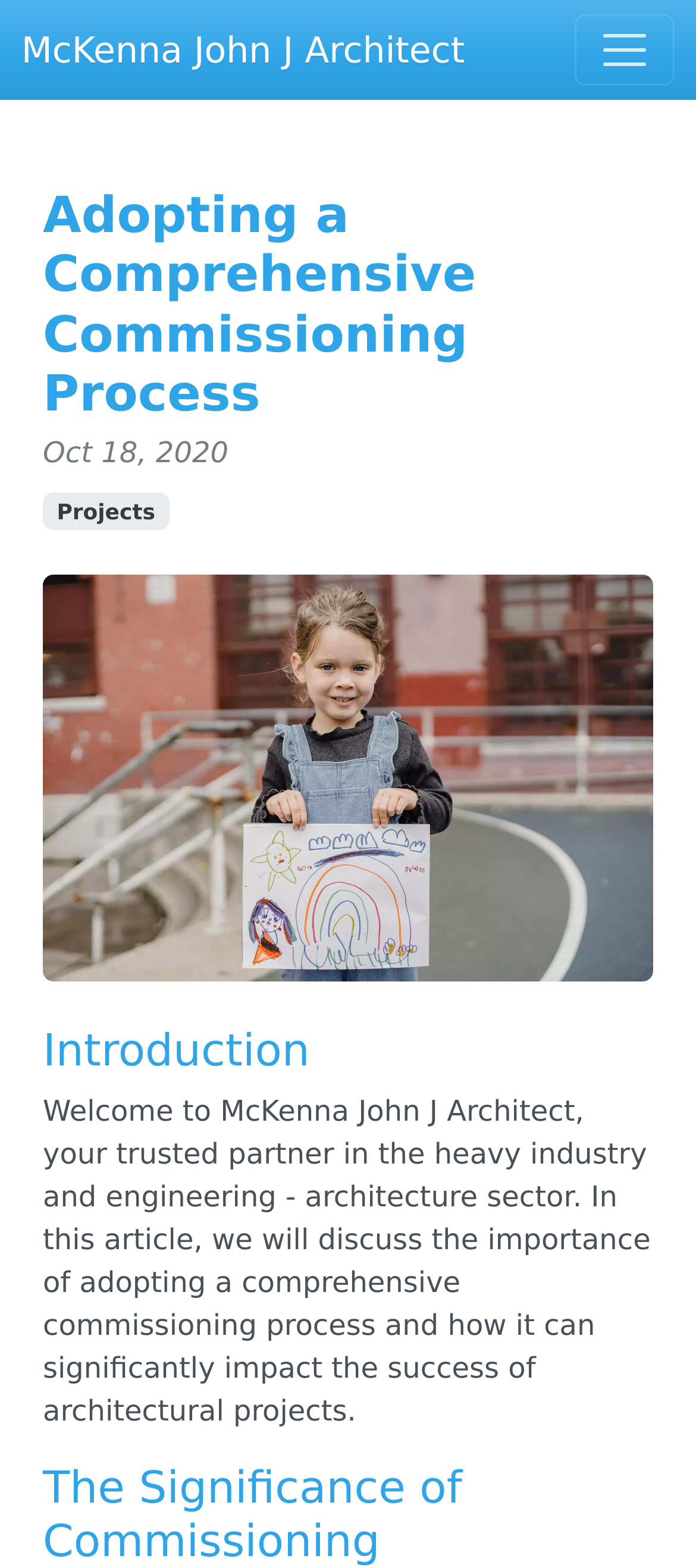What sector does McKenna John J Architect operate in?
We need a detailed and meticulous answer to the question.

I found the answer by reading the StaticText element with the text 'Welcome to McKenna John J Architect, your trusted partner in the heavy industry and engineering - architecture sector...' which suggests that McKenna John J Architect operates in the heavy industry and engineering - architecture sector.